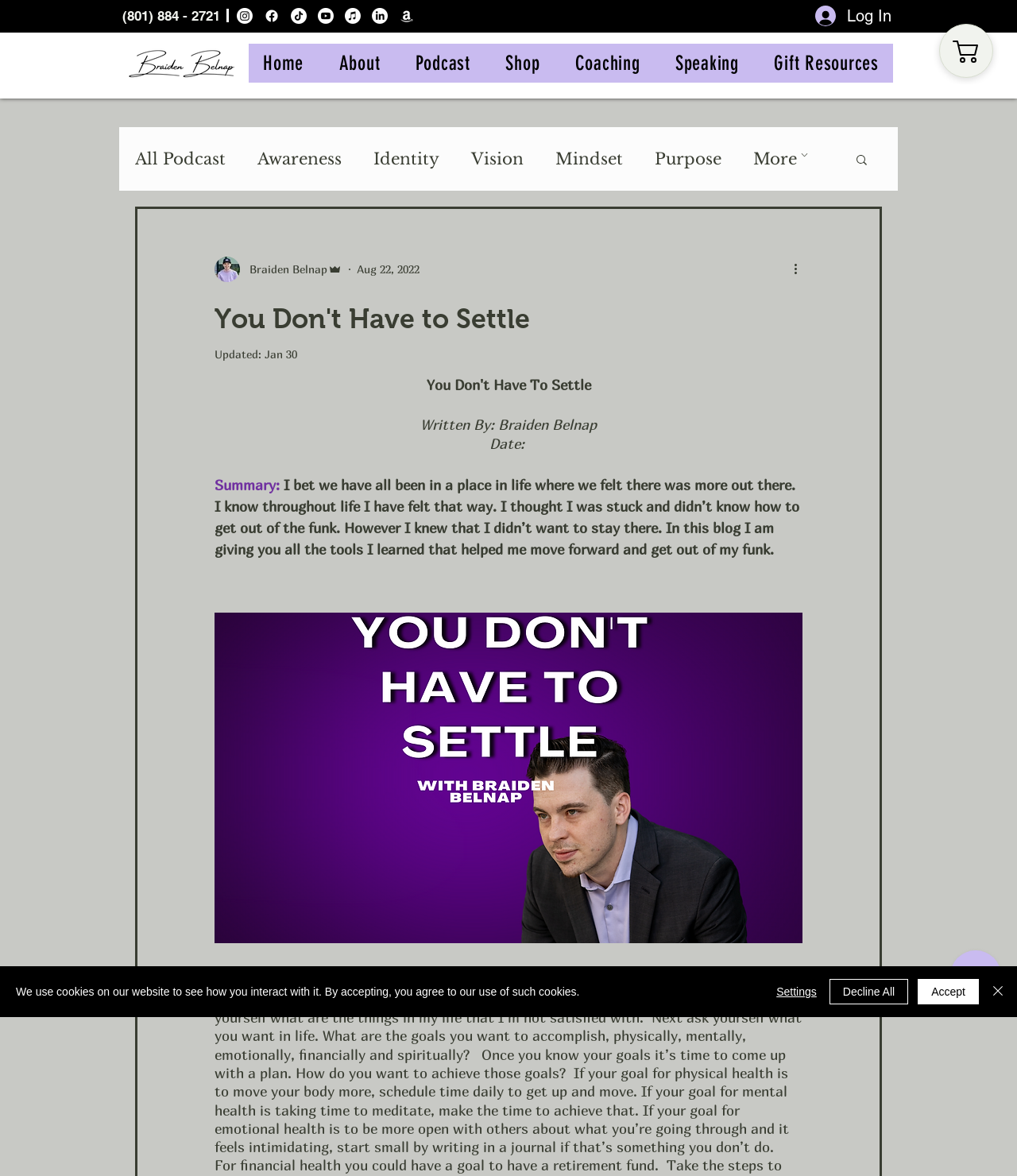Please determine the bounding box of the UI element that matches this description: Awareness. The coordinates should be given as (top-left x, top-left y, bottom-right x, bottom-right y), with all values between 0 and 1.

[0.253, 0.127, 0.336, 0.143]